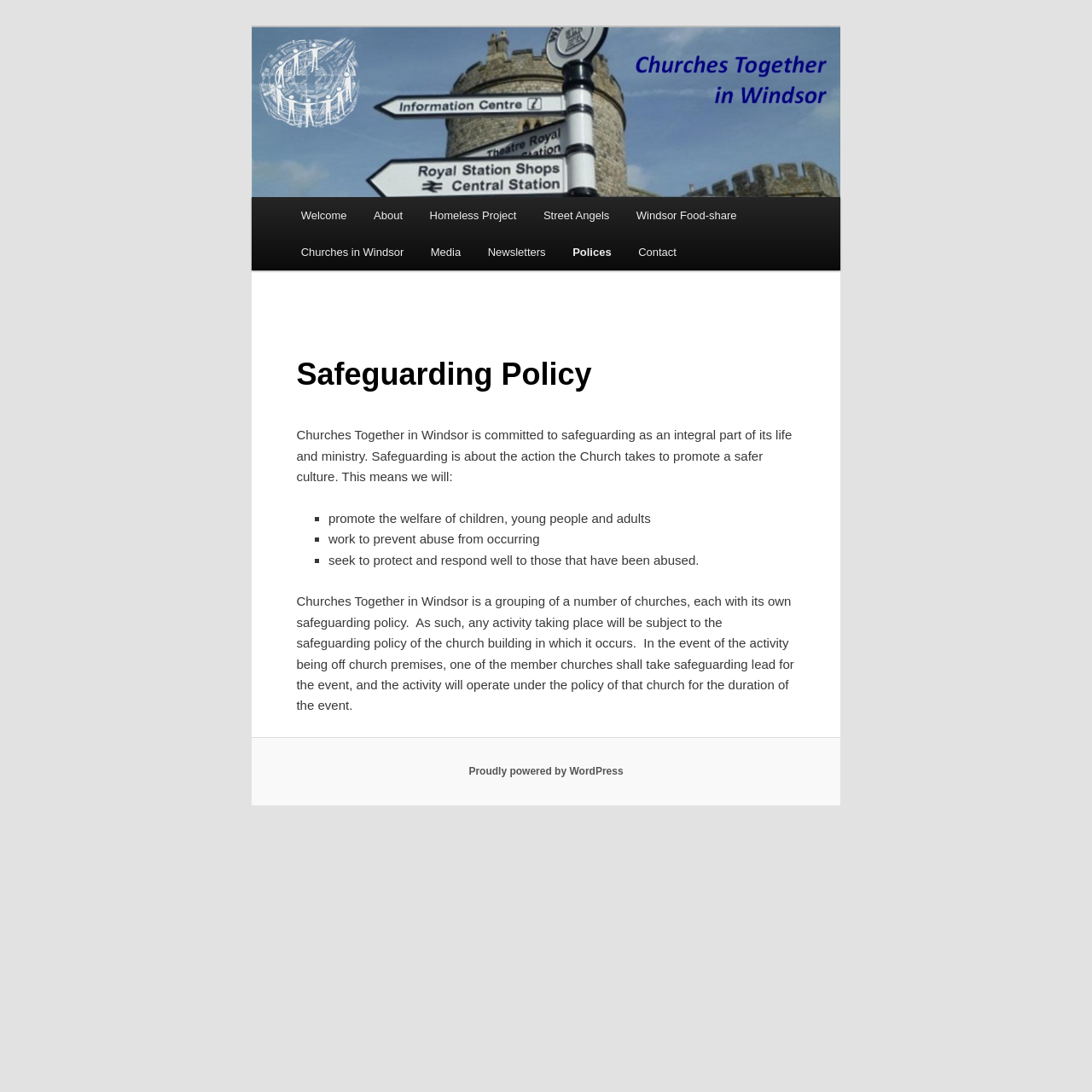Refer to the element description Churches in Windsor and identify the corresponding bounding box in the screenshot. Format the coordinates as (top-left x, top-left y, bottom-right x, bottom-right y) with values in the range of 0 to 1.

[0.263, 0.214, 0.382, 0.248]